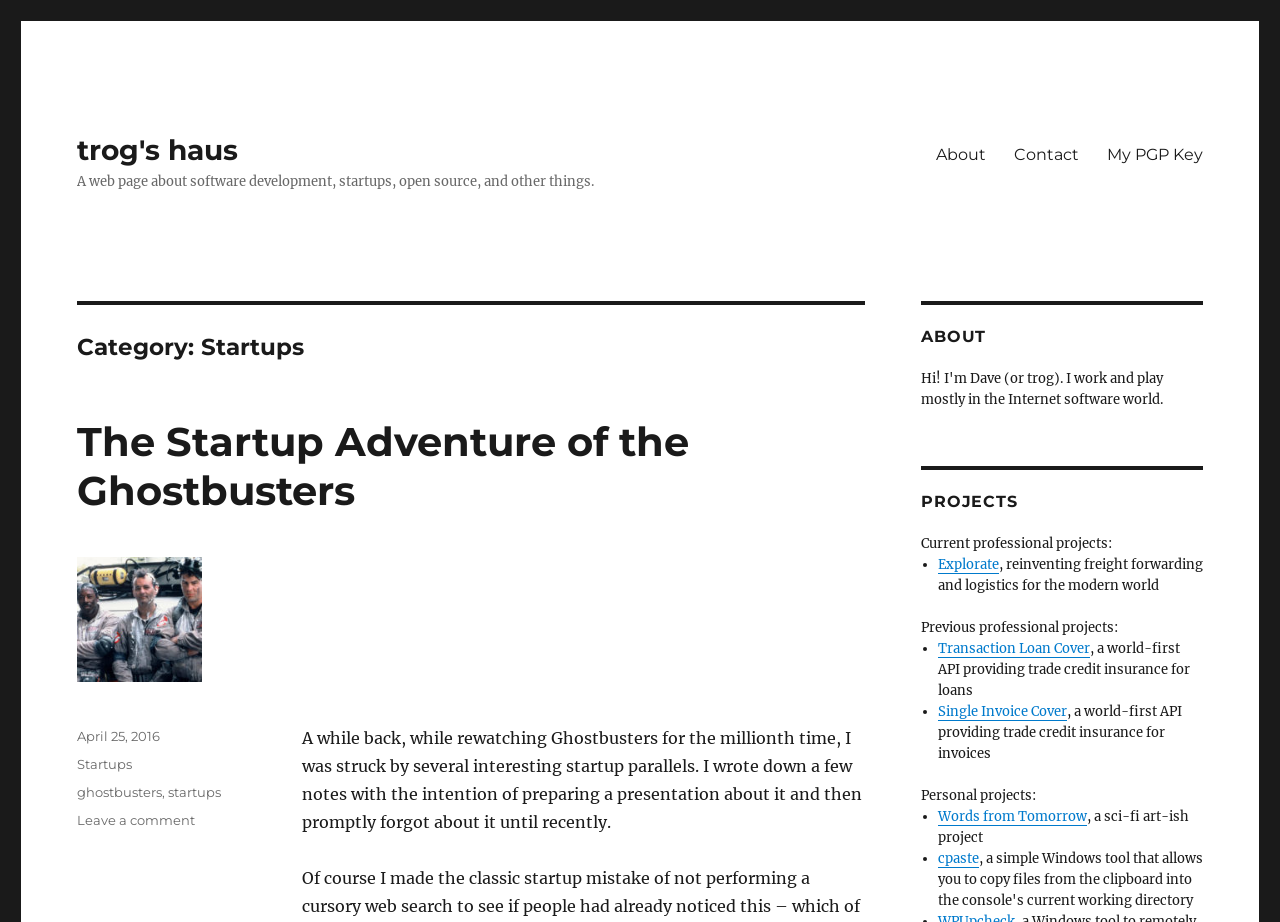Provide the bounding box coordinates for the UI element described in this sentence: "webmaster". The coordinates should be four float values between 0 and 1, i.e., [left, top, right, bottom].

None